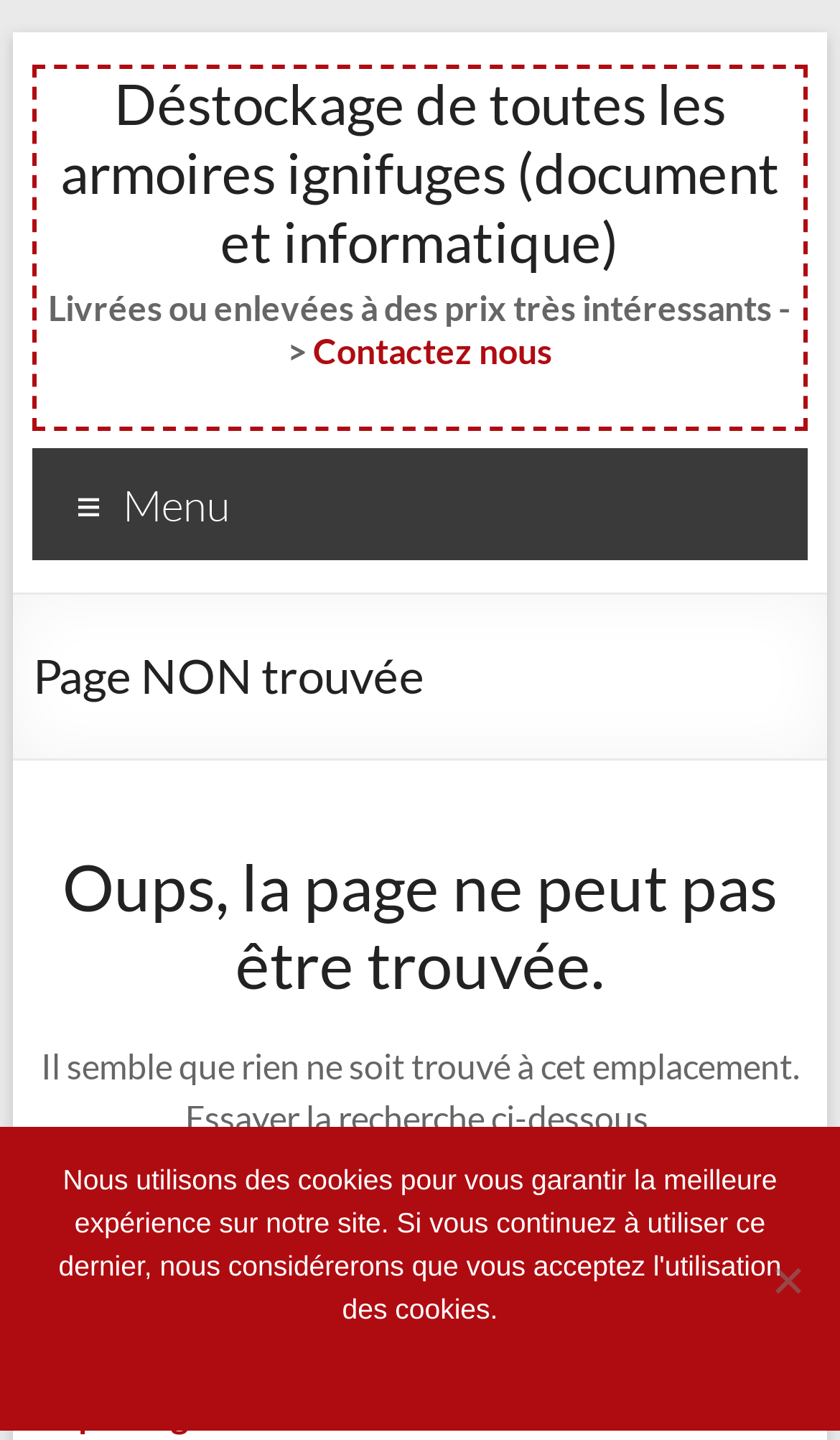What is the main topic of the page?
Please answer the question with as much detail and depth as you can.

The main topic of the page is an error page because it contains the heading 'Page NON trouvée' and the text 'Oups, la page ne peut pas être trouvée.' which indicates that the page was not found.